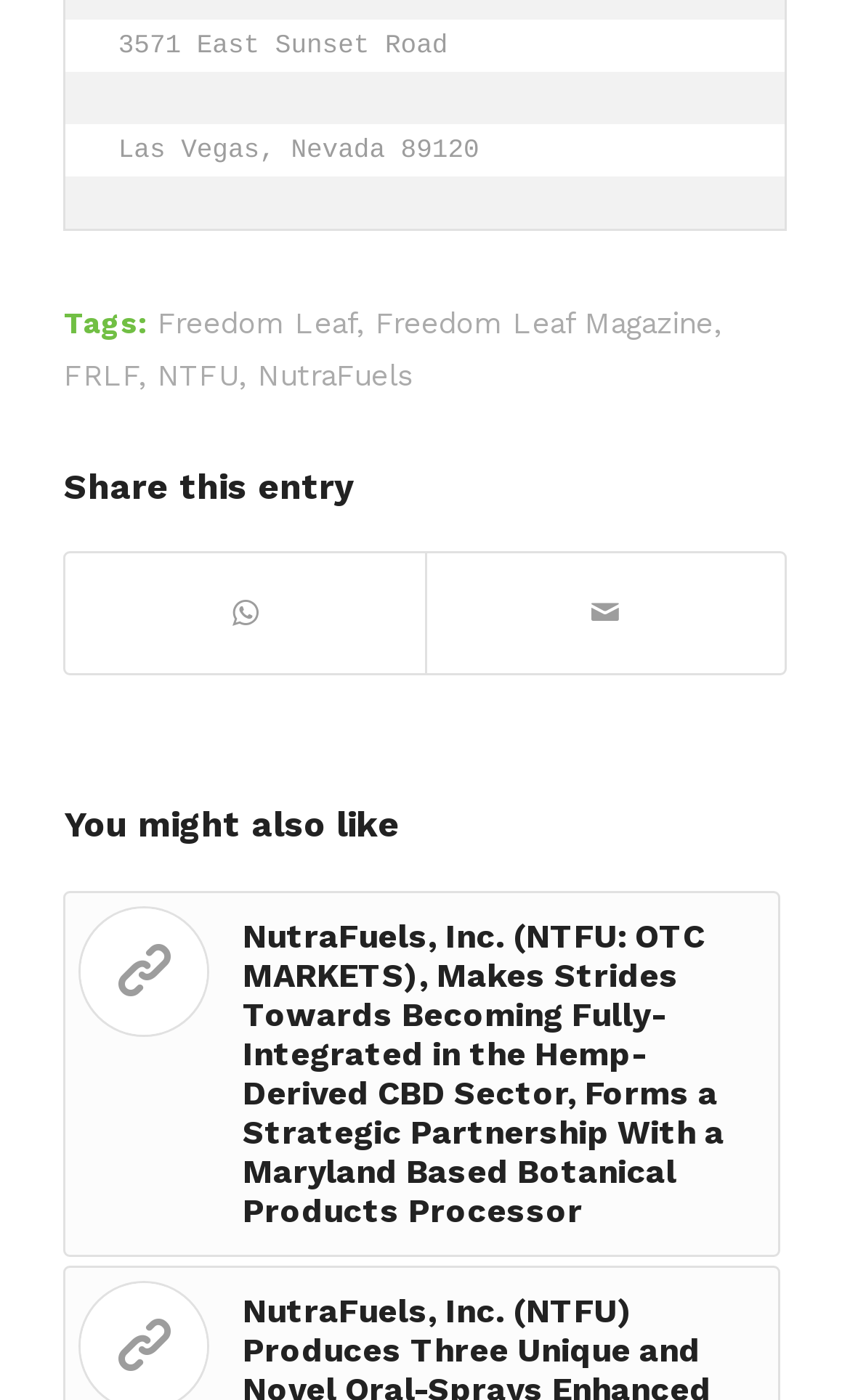Could you specify the bounding box coordinates for the clickable section to complete the following instruction: "Share this entry on WhatsApp"?

[0.078, 0.395, 0.5, 0.48]